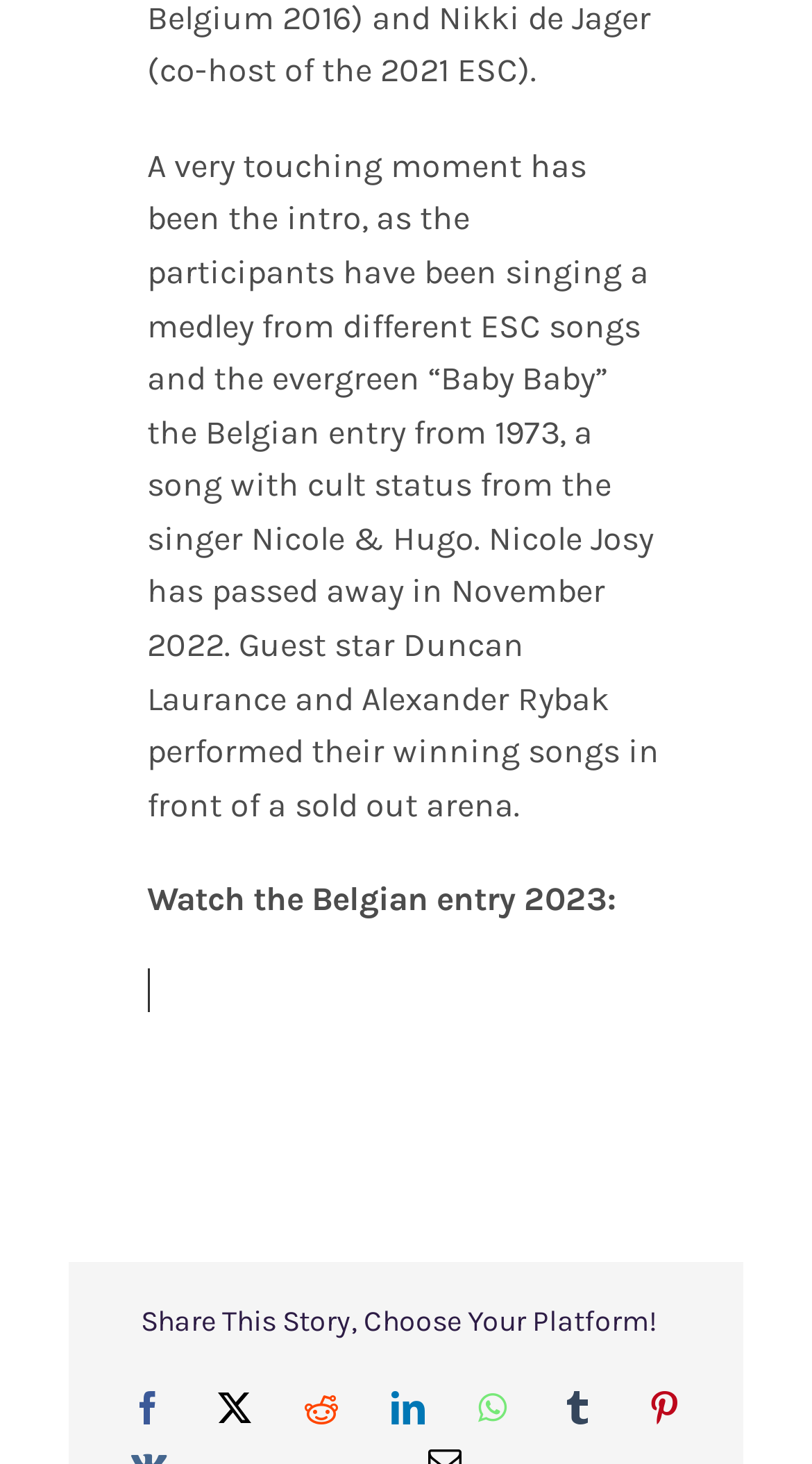Locate the bounding box coordinates of the area that needs to be clicked to fulfill the following instruction: "Always unblock YouTube". The coordinates should be in the format of four float numbers between 0 and 1, namely [left, top, right, bottom].

[0.217, 0.81, 0.25, 0.828]